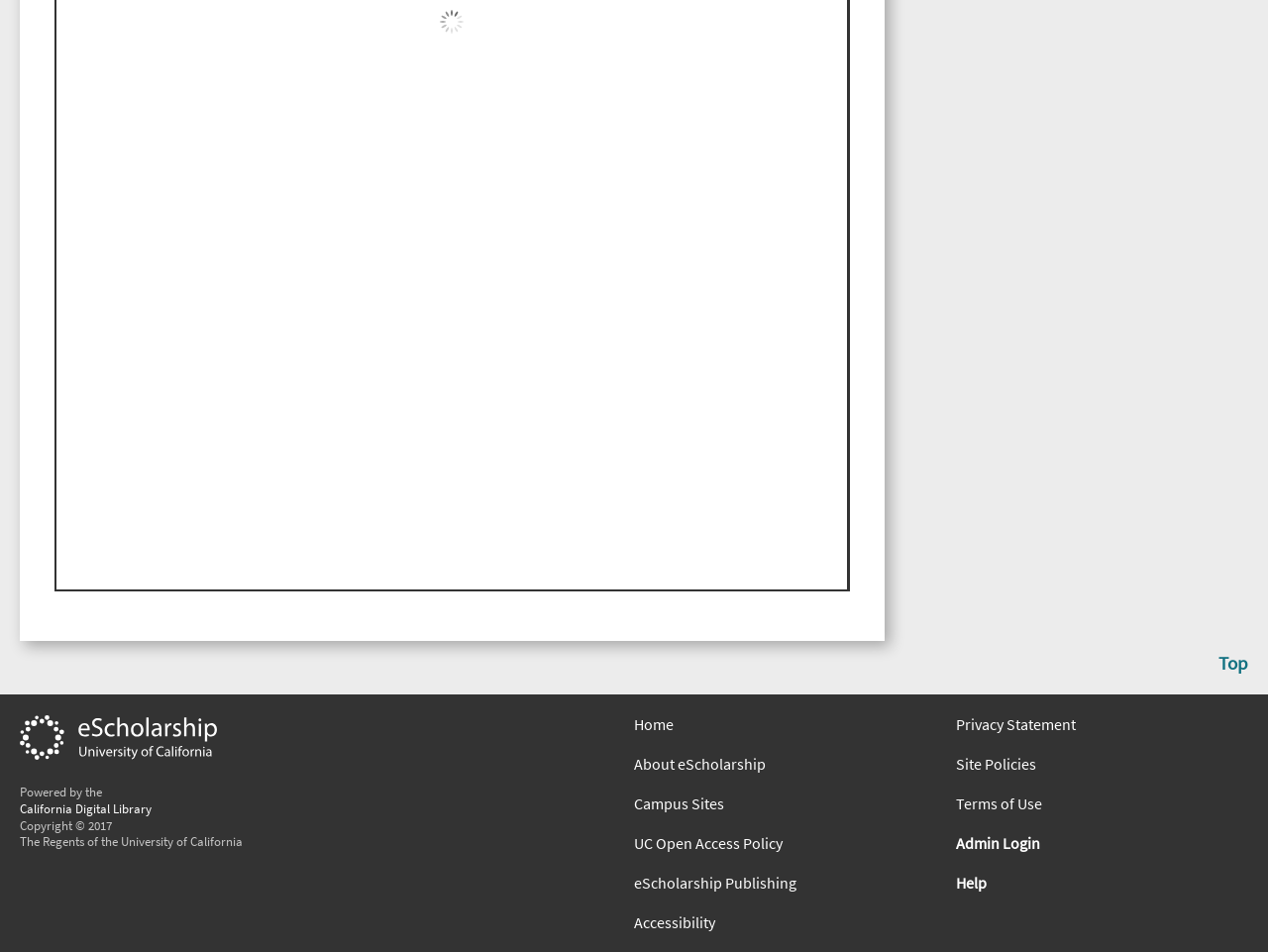Refer to the element description Motion Ninja and identify the corresponding bounding box in the screenshot. Format the coordinates as (top-left x, top-left y, bottom-right x, bottom-right y) with values in the range of 0 to 1.

None